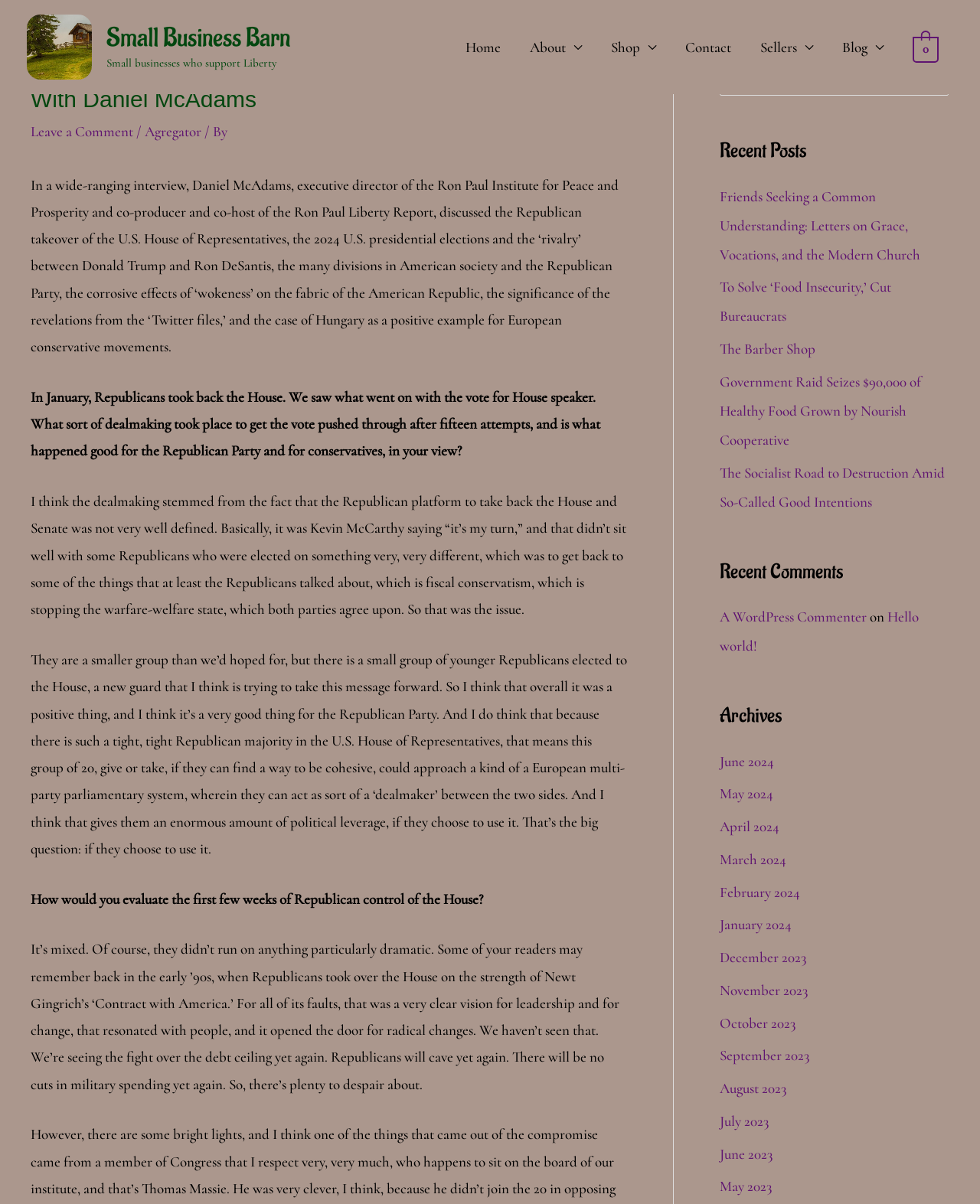Please answer the following question using a single word or phrase: 
What type of content is listed under 'Recent Posts'?

Article titles